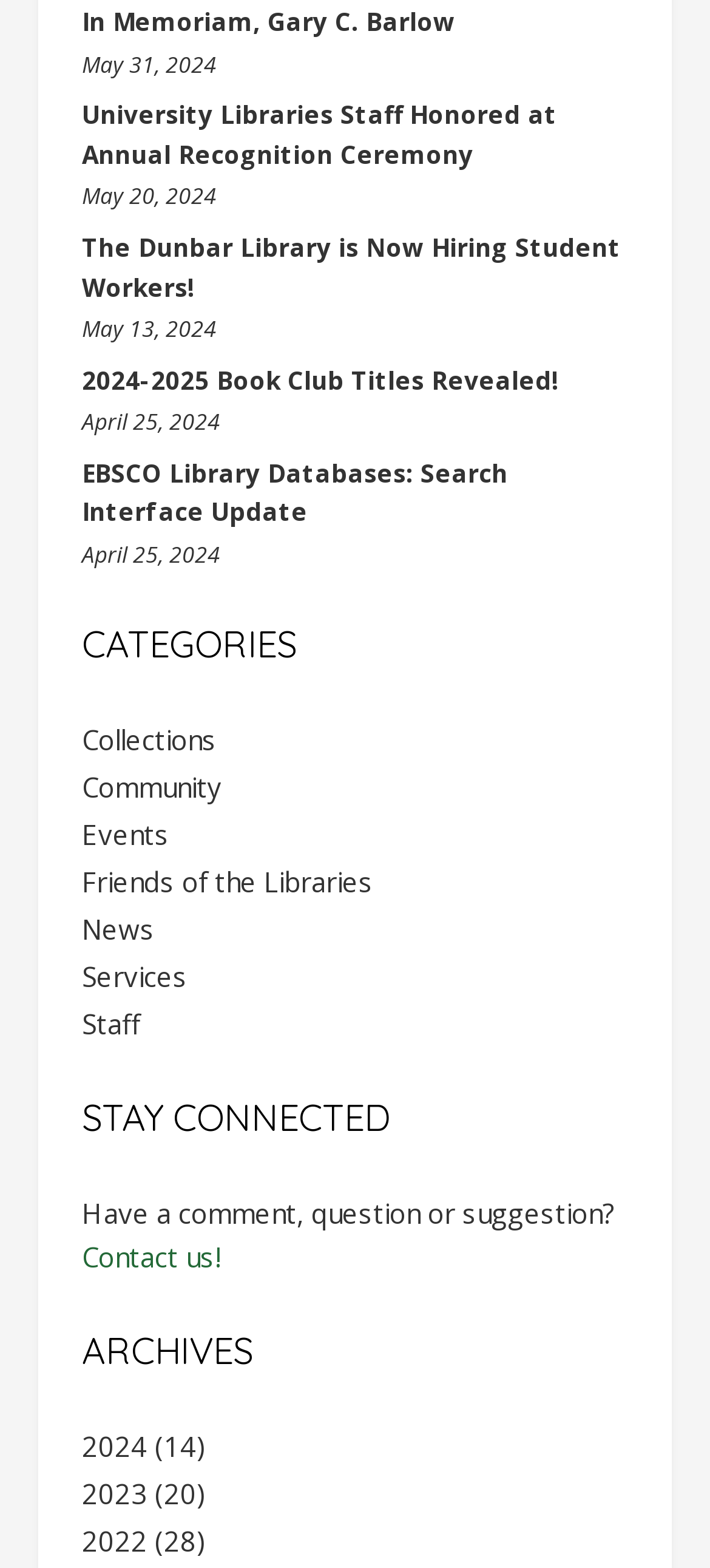How can I contact the library?
By examining the image, provide a one-word or phrase answer.

Contact us!